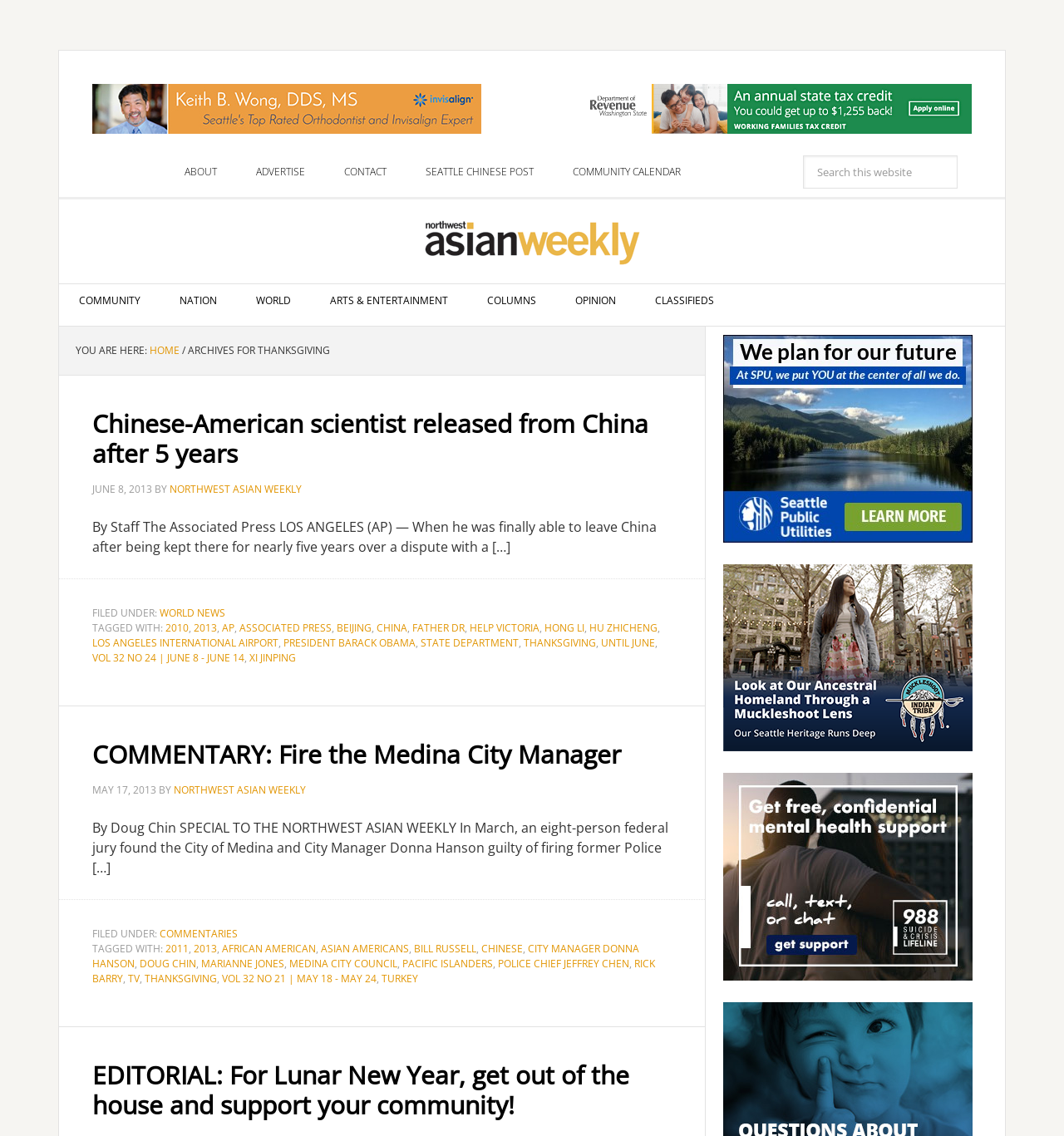Provide an in-depth caption for the contents of the webpage.

The webpage is about a news article archive, specifically on the topic of Thanksgiving. At the top, there are two advertisements, one on the left and one on the right, with images and links. Below the ads, there is a secondary navigation menu with links to "ABOUT", "ADVERTISE", "CONTACT", "SEATTLE CHINESE POST", "COMMUNITY CALENDAR", and a search bar.

On the left side, there is a main navigation menu with links to "COMMUNITY", "NATION", "WORLD", "ARTS & ENTERTAINMENT", "COLUMNS", "OPINION", and "CLASSIFIEDS". Below the main navigation menu, there is a breadcrumb trail showing the current page's location, with links to "HOME" and "ARCHIVES FOR THANKSGIVING".

The main content of the page is divided into two articles. The first article is about a Chinese-American scientist who was released from China after five years. The article has a heading, a time stamp, and a byline. The content of the article is a news story about the scientist's release. At the bottom of the article, there are links to related tags and categories.

The second article is a commentary piece about firing a city manager. It has a similar structure to the first article, with a heading, time stamp, and byline. The content of the article is an opinion piece about the city manager's performance. At the bottom of the article, there are links to related tags and categories.

Throughout the page, there are various links to other articles, categories, and tags, as well as a search bar at the top. The overall layout is organized and easy to navigate, with clear headings and concise text.